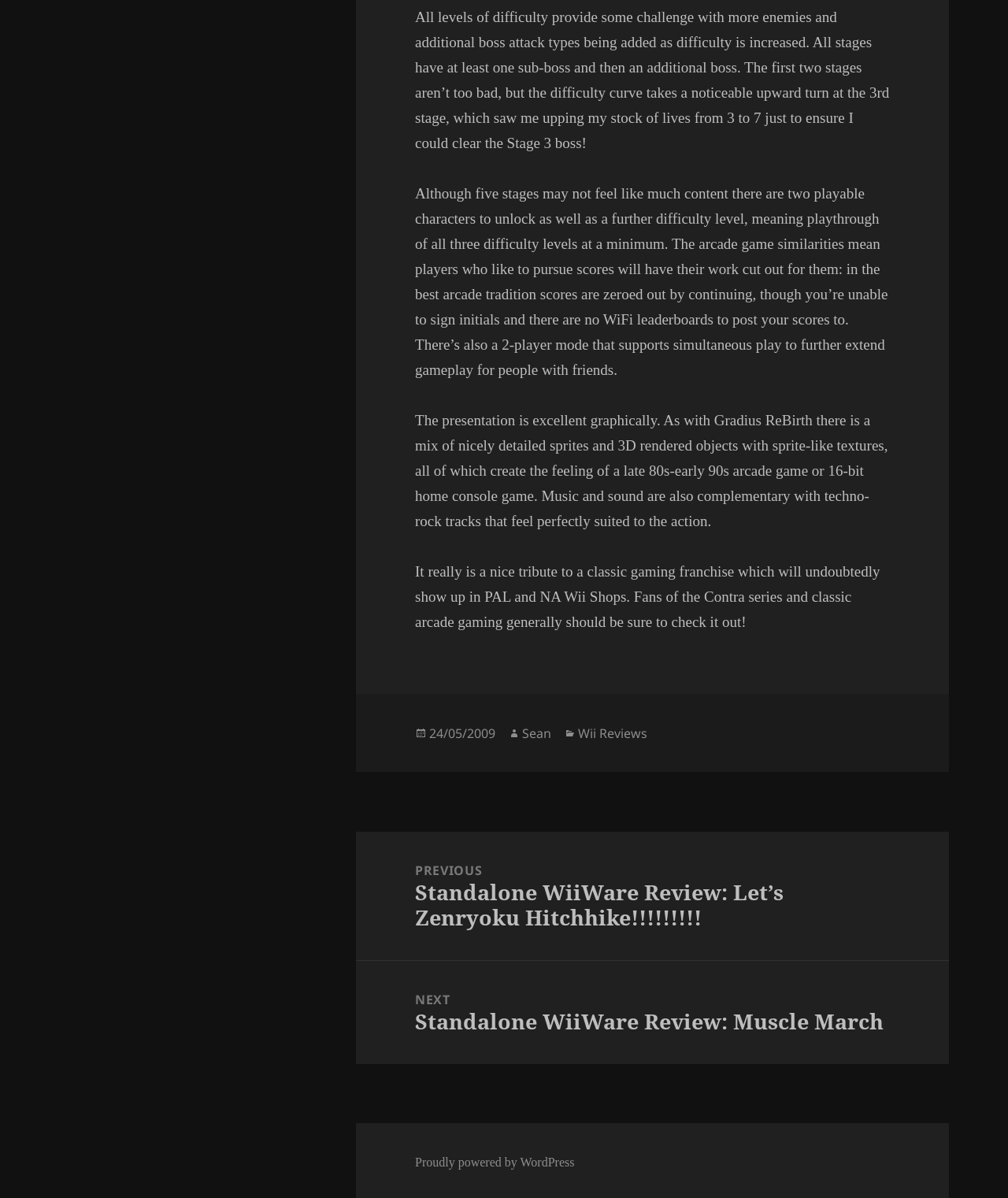What is the author's name? Observe the screenshot and provide a one-word or short phrase answer.

Sean